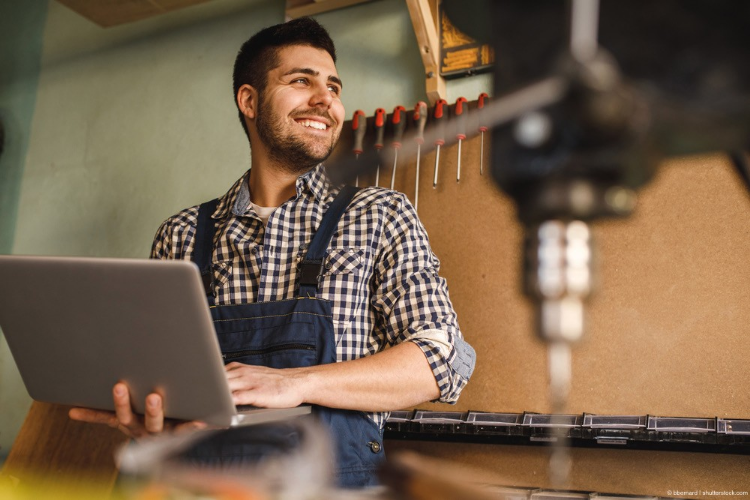Give a concise answer of one word or phrase to the question: 
What is the atmosphere of the workshop?

Creative and professional